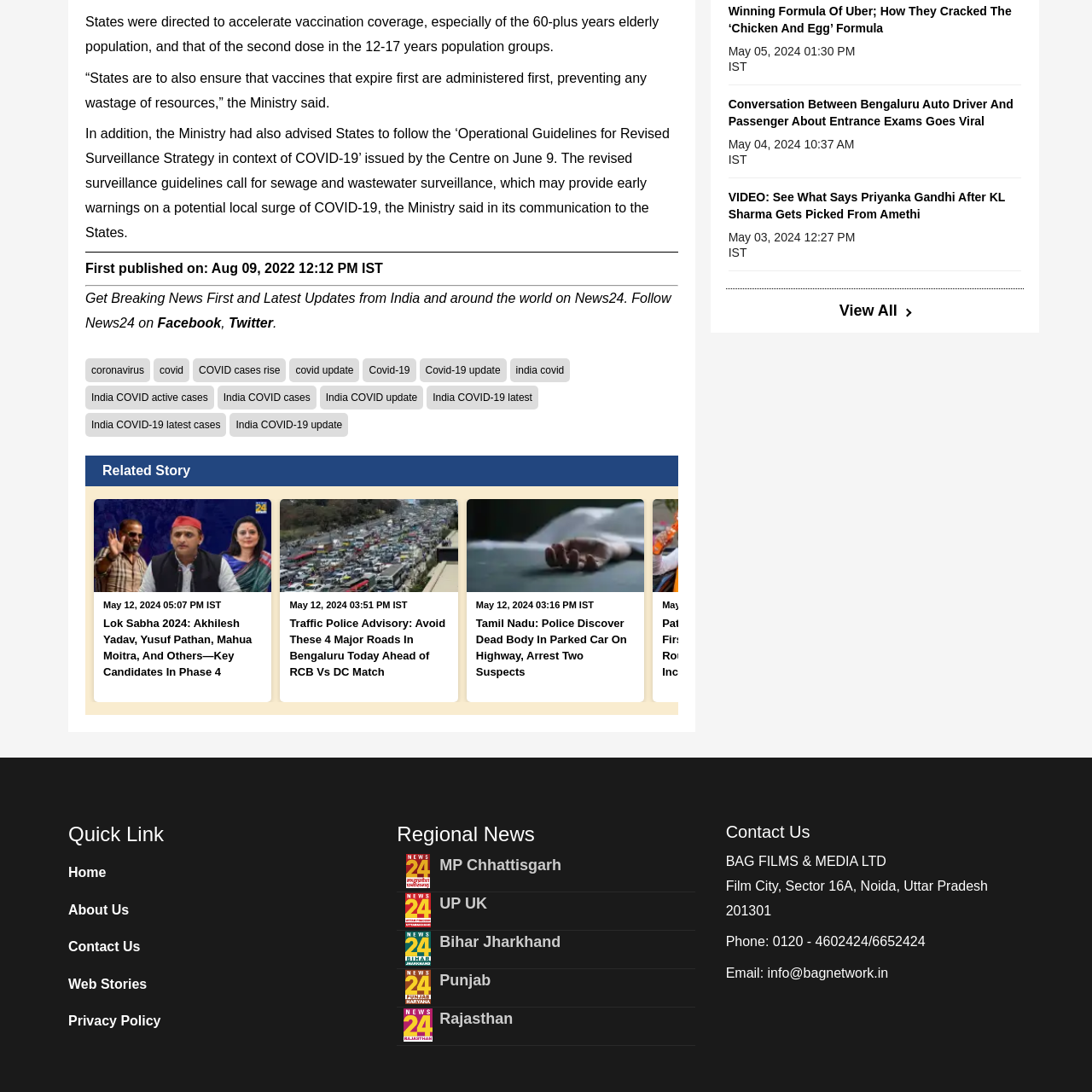Examine the portion within the green circle, What is the broader narrative of the image? 
Reply succinctly with a single word or phrase.

Electoral dynamics and public engagement